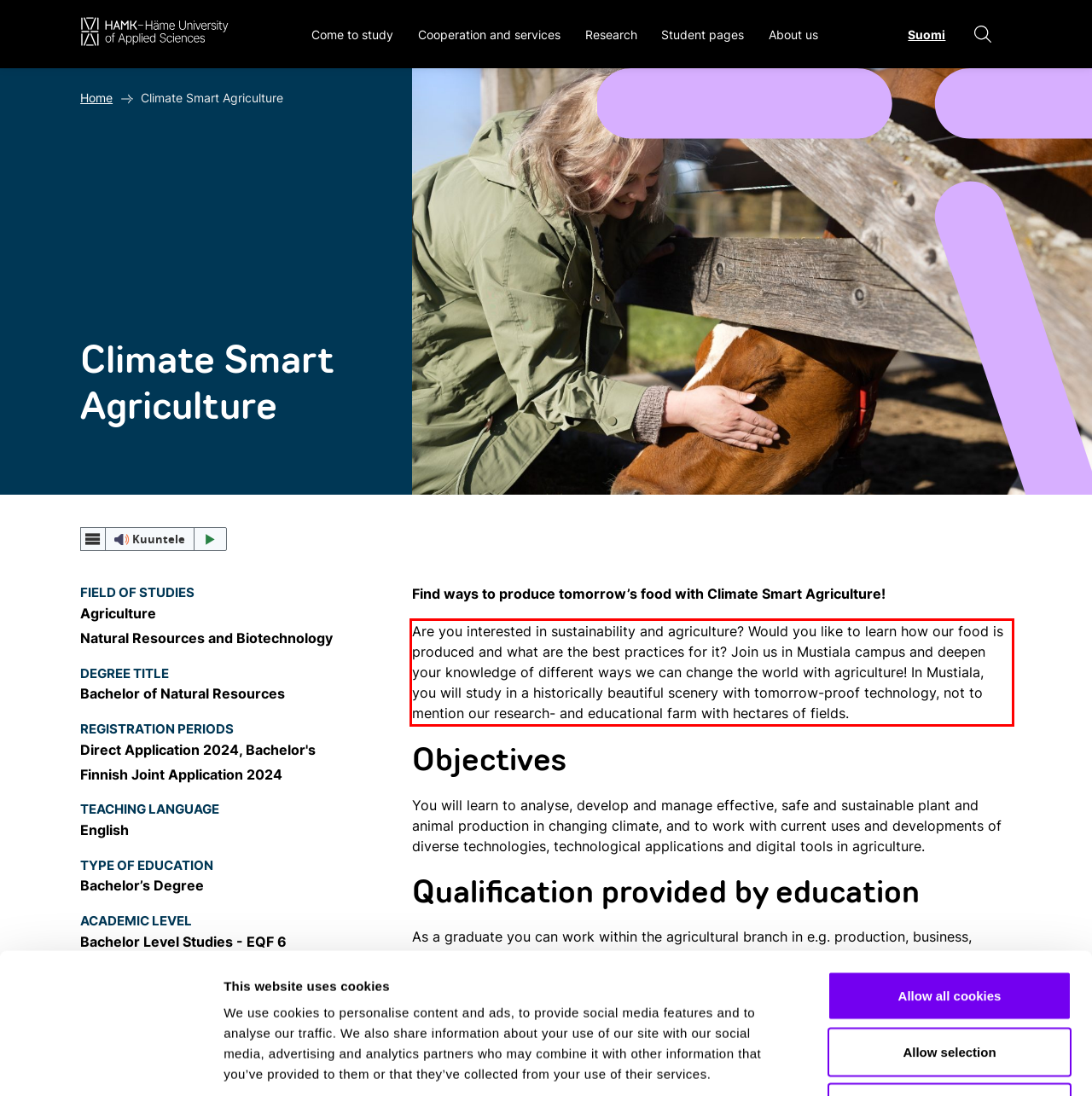Examine the screenshot of the webpage, locate the red bounding box, and perform OCR to extract the text contained within it.

Are you interested in sustainability and agriculture? Would you like to learn how our food is produced and what are the best practices for it? Join us in Mustiala campus and deepen your knowledge of different ways we can change the world with agriculture! In Mustiala, you will study in a historically beautiful scenery with tomorrow-proof technology, not to mention our research- and educational farm with hectares of fields.